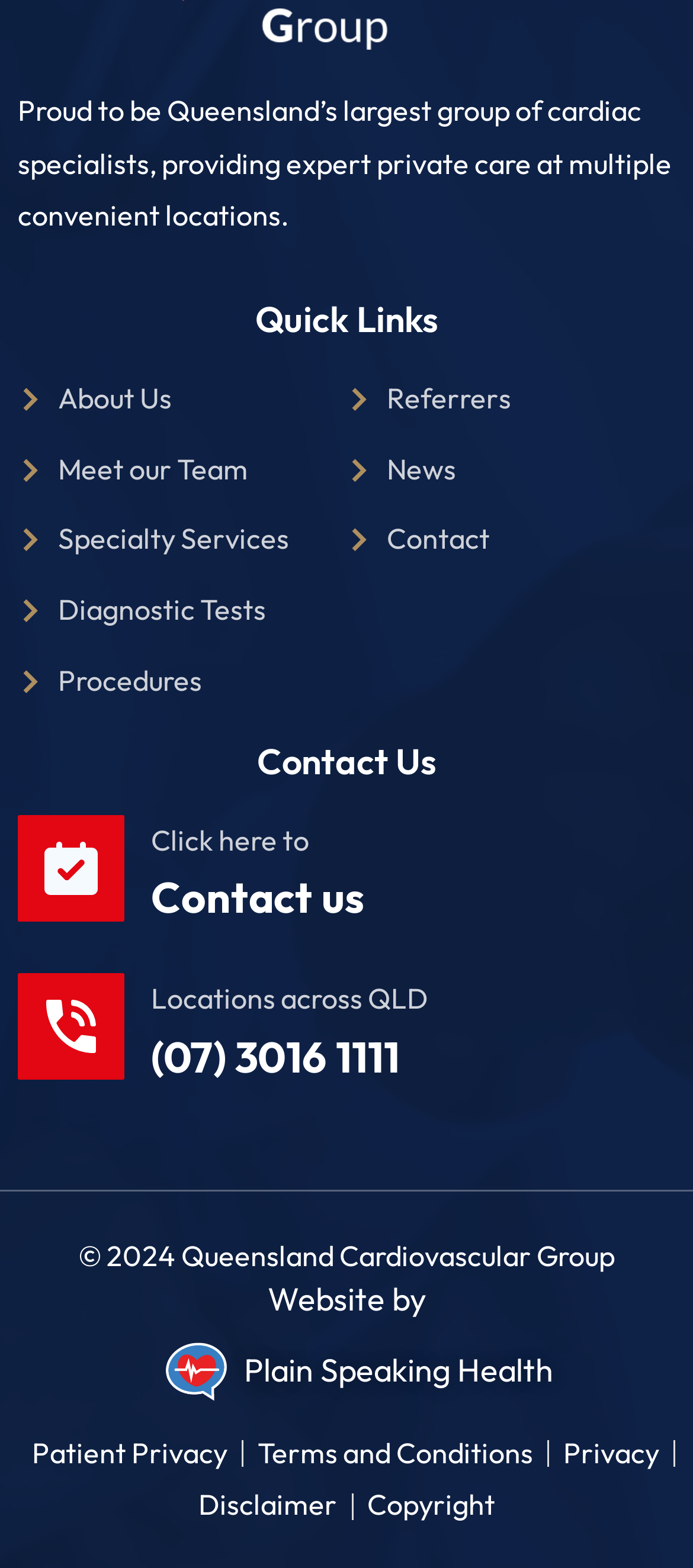Find the bounding box coordinates for the area you need to click to carry out the instruction: "Contact us". The coordinates should be four float numbers between 0 and 1, indicated as [left, top, right, bottom].

[0.026, 0.519, 0.179, 0.587]